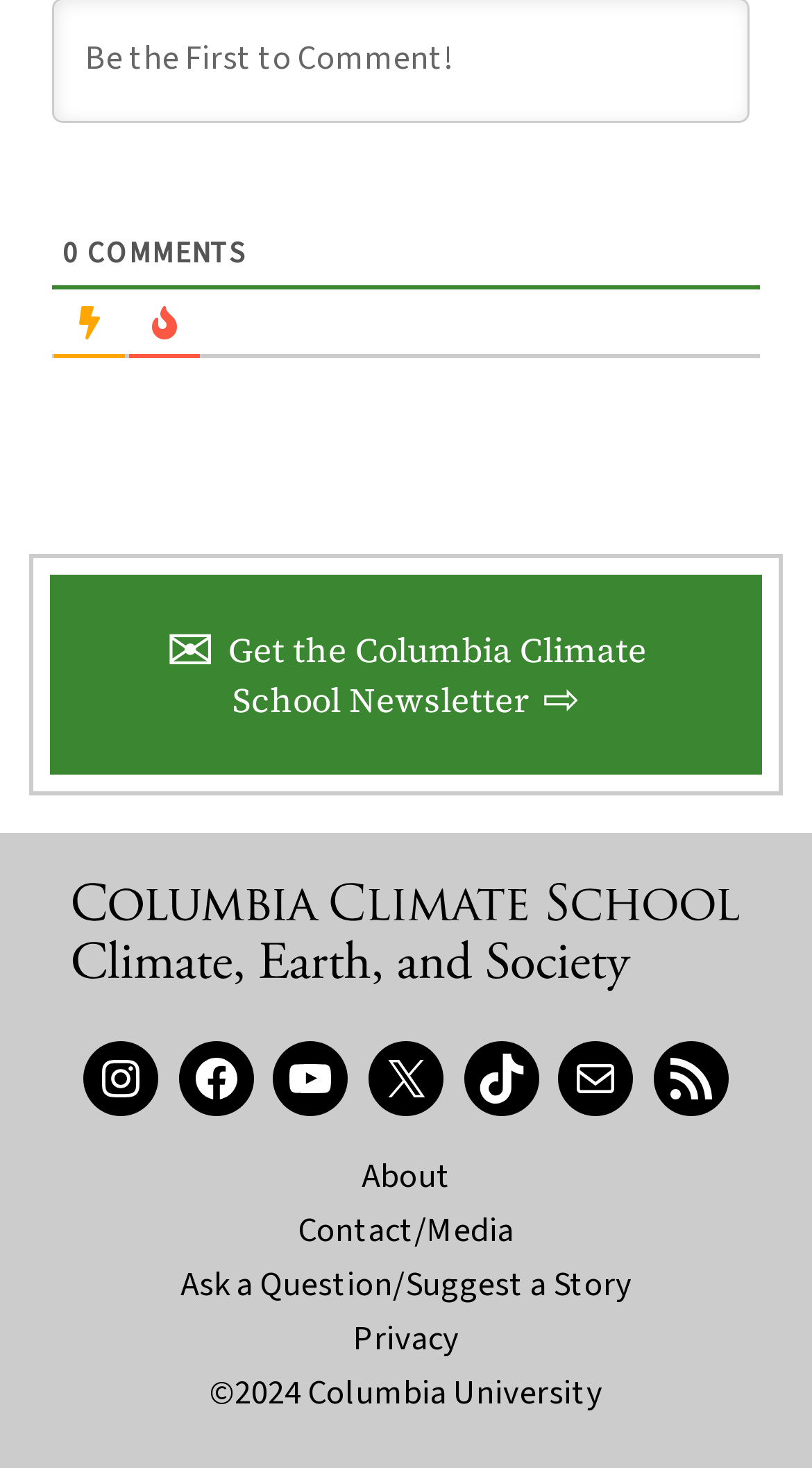Locate the bounding box coordinates of the element that should be clicked to fulfill the instruction: "Follow on Instagram".

[0.103, 0.709, 0.195, 0.761]